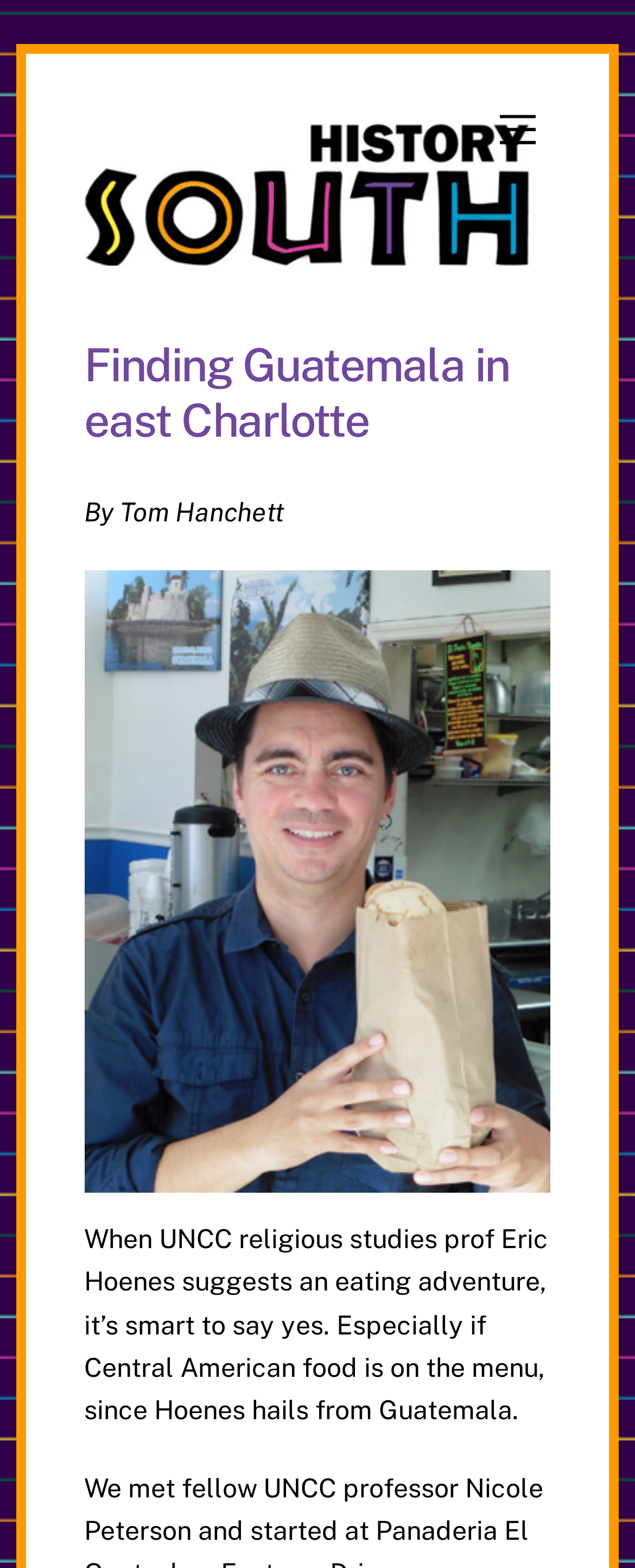Answer the question with a single word or phrase: 
What is the name of the professor mentioned in the article?

Eric Hoenes